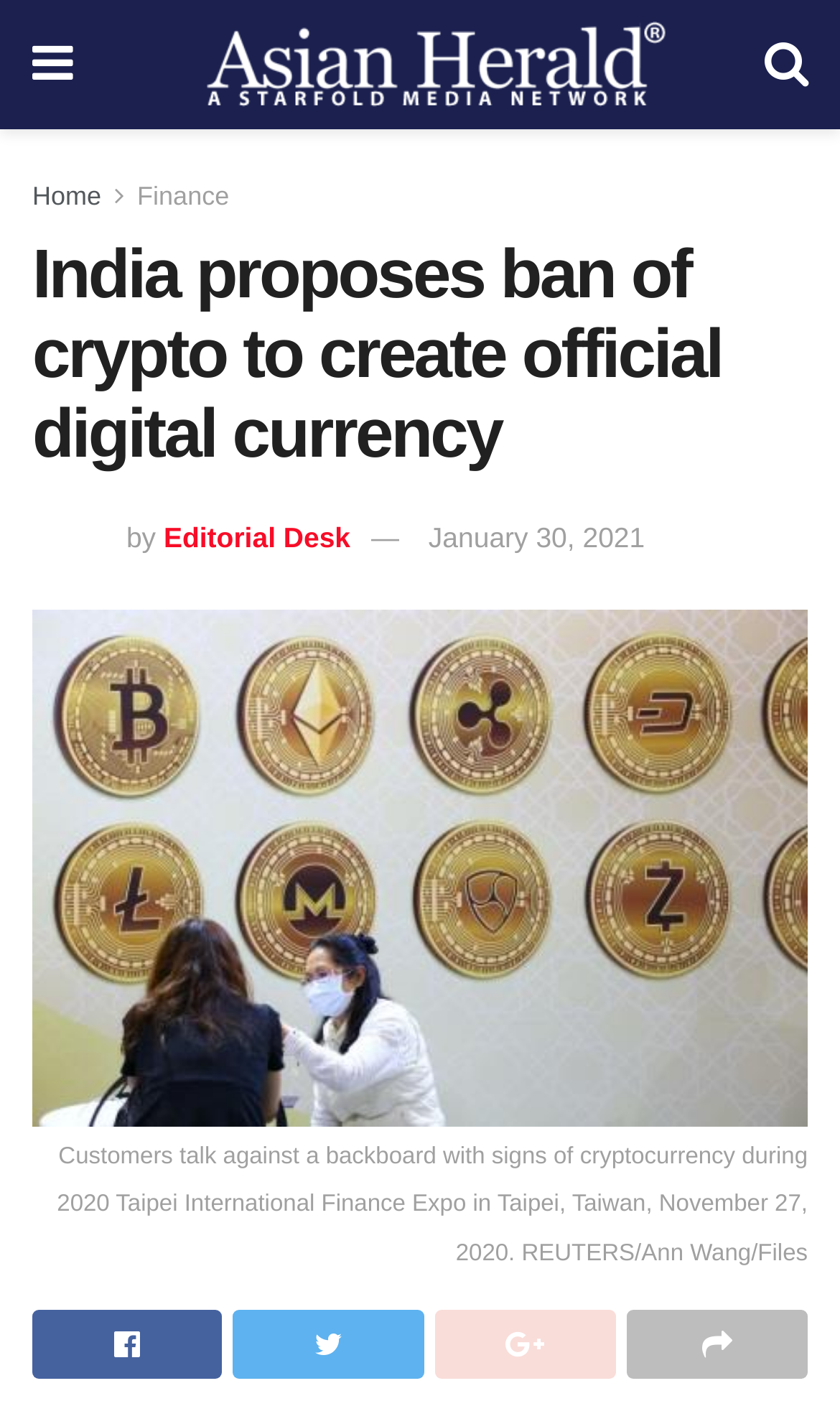By analyzing the image, answer the following question with a detailed response: What is the topic of the article?

I determined the answer by looking at the heading element with the text 'India proposes ban of crypto to create official digital currency', which suggests that the article is about India's proposal to ban cryptocurrency.